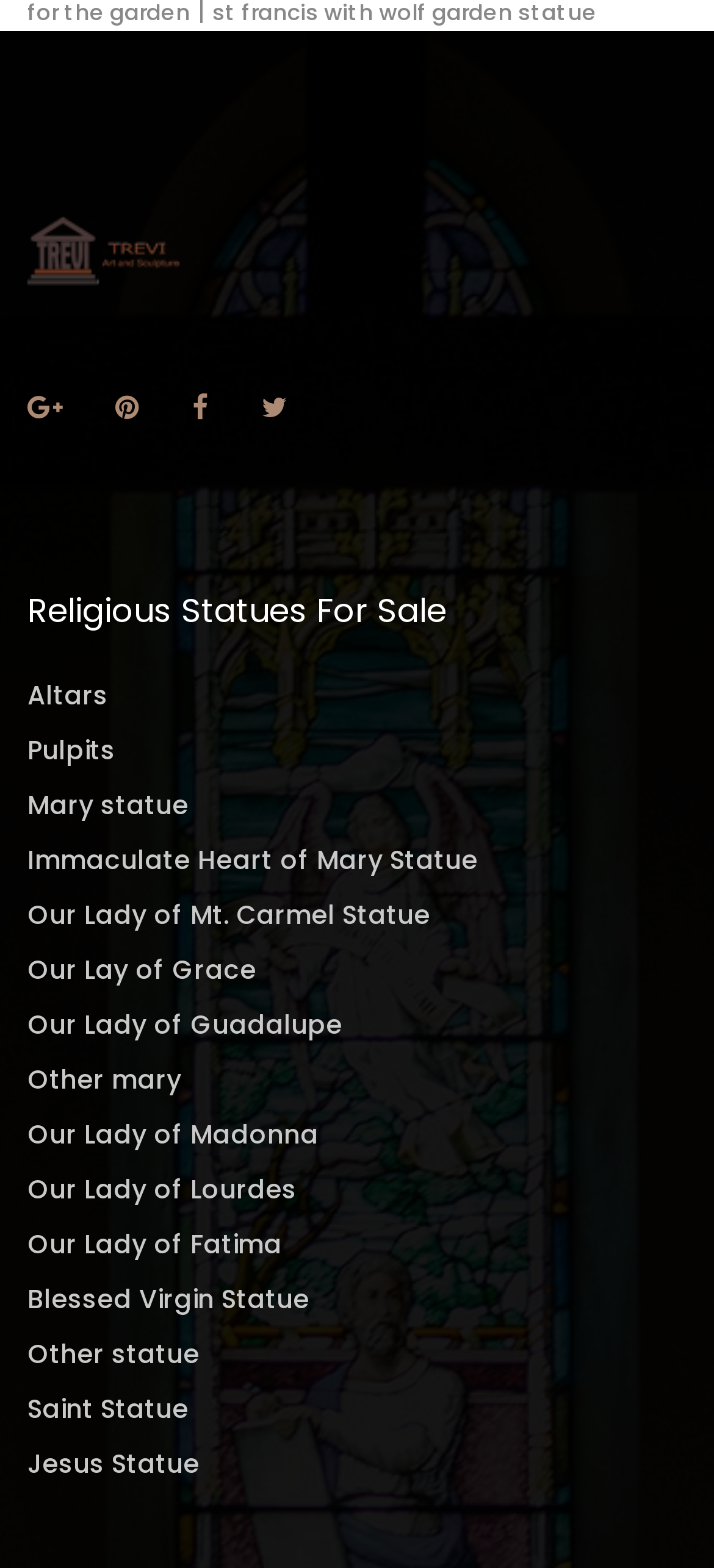Please find the bounding box coordinates of the element that needs to be clicked to perform the following instruction: "Check the 'Jesus Statue' option". The bounding box coordinates should be four float numbers between 0 and 1, represented as [left, top, right, bottom].

[0.038, 0.922, 0.279, 0.947]